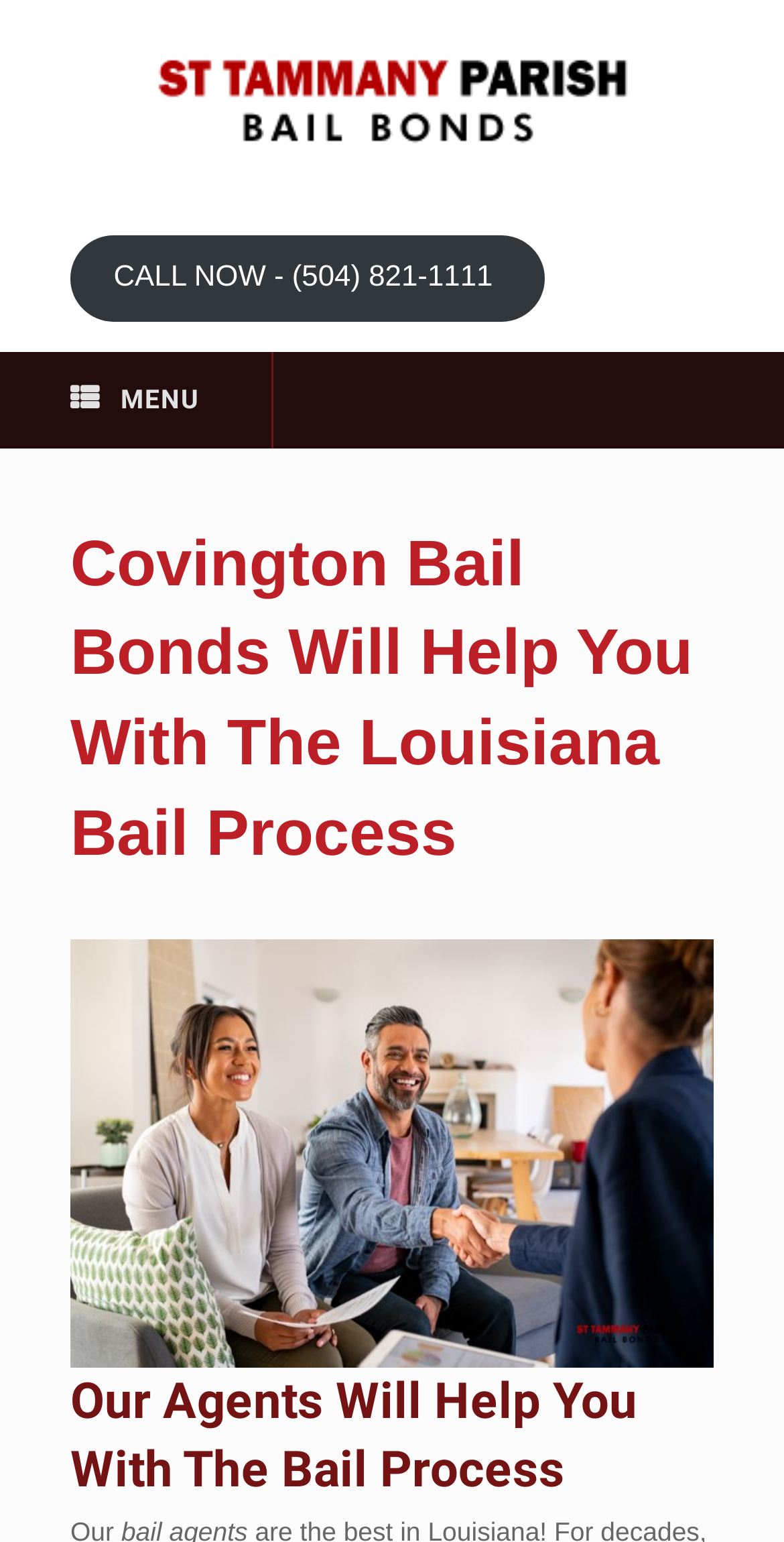What is the name of the bail bonds company?
Based on the image, please offer an in-depth response to the question.

I found the company name by looking at the root element which says 'Covington Bail Bonds Will Help You | (985) 570-1111' and also by looking at the image element that says 'St Tammany Parish Bail Bonds Logo'.